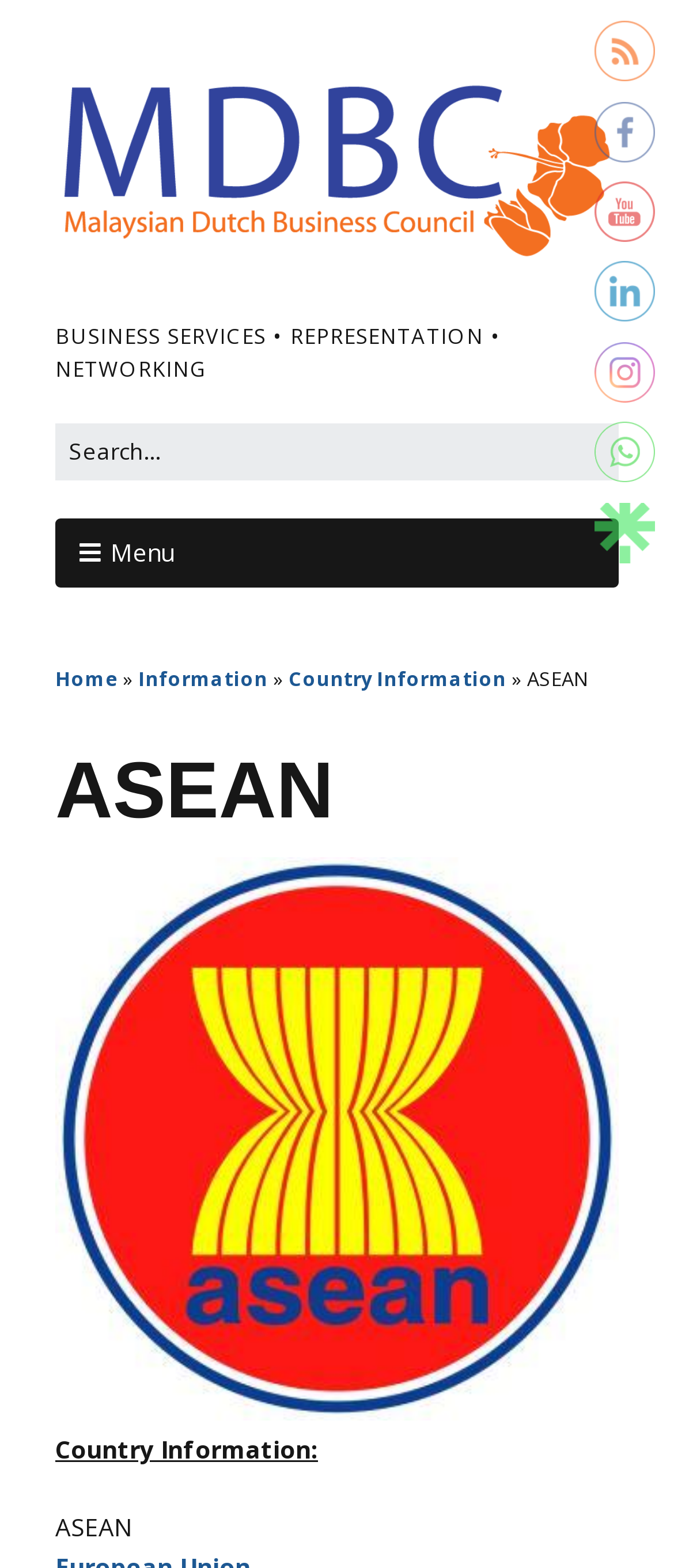What is the purpose of the search box?
From the details in the image, provide a complete and detailed answer to the question.

The search box is used to search for information, as indicated by the searchbox element with the text 'Search for:' next to it.